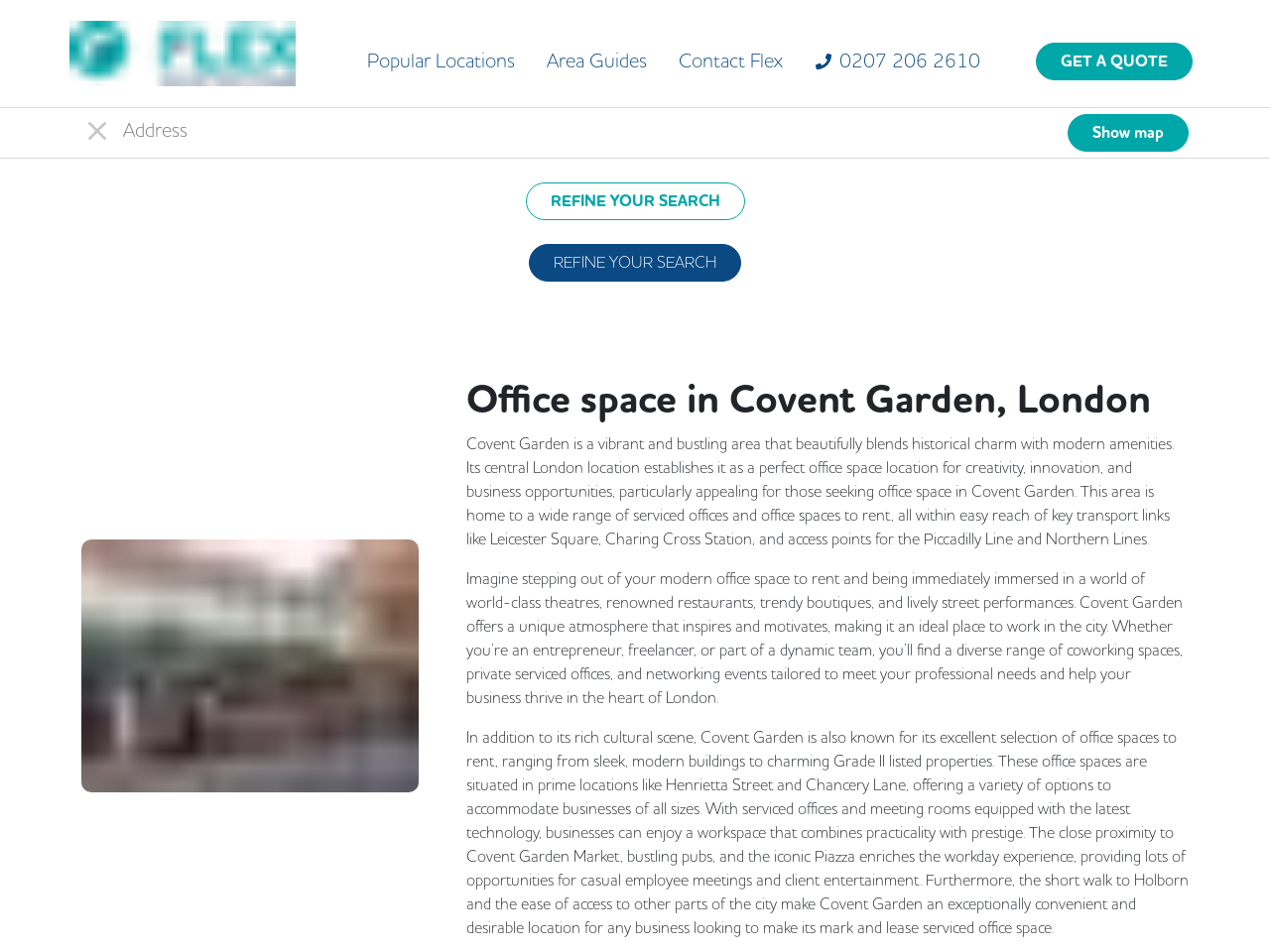For the following element description, predict the bounding box coordinates in the format (top-left x, top-left y, bottom-right x, bottom-right y). All values should be floating point numbers between 0 and 1. Description: Show map

[0.841, 0.119, 0.936, 0.159]